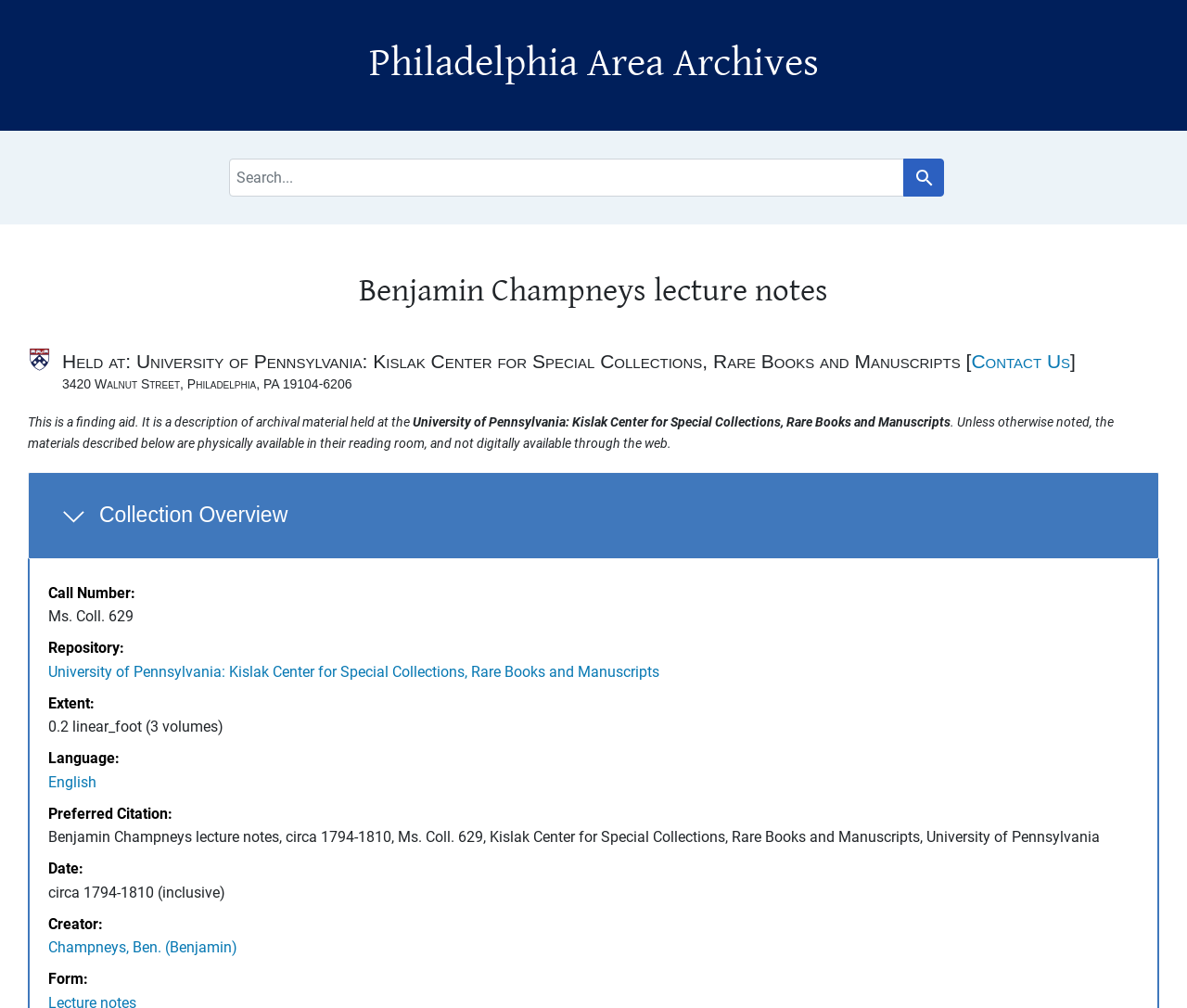Analyze the image and answer the question with as much detail as possible: 
Who is the creator of the collection?

The creator of the collection can be found in the 'Collection Overview' section, under the 'Creator:' term, which is part of the description list. The value of the creator is 'Ben. (Benjamin) Champneys', which is a link.